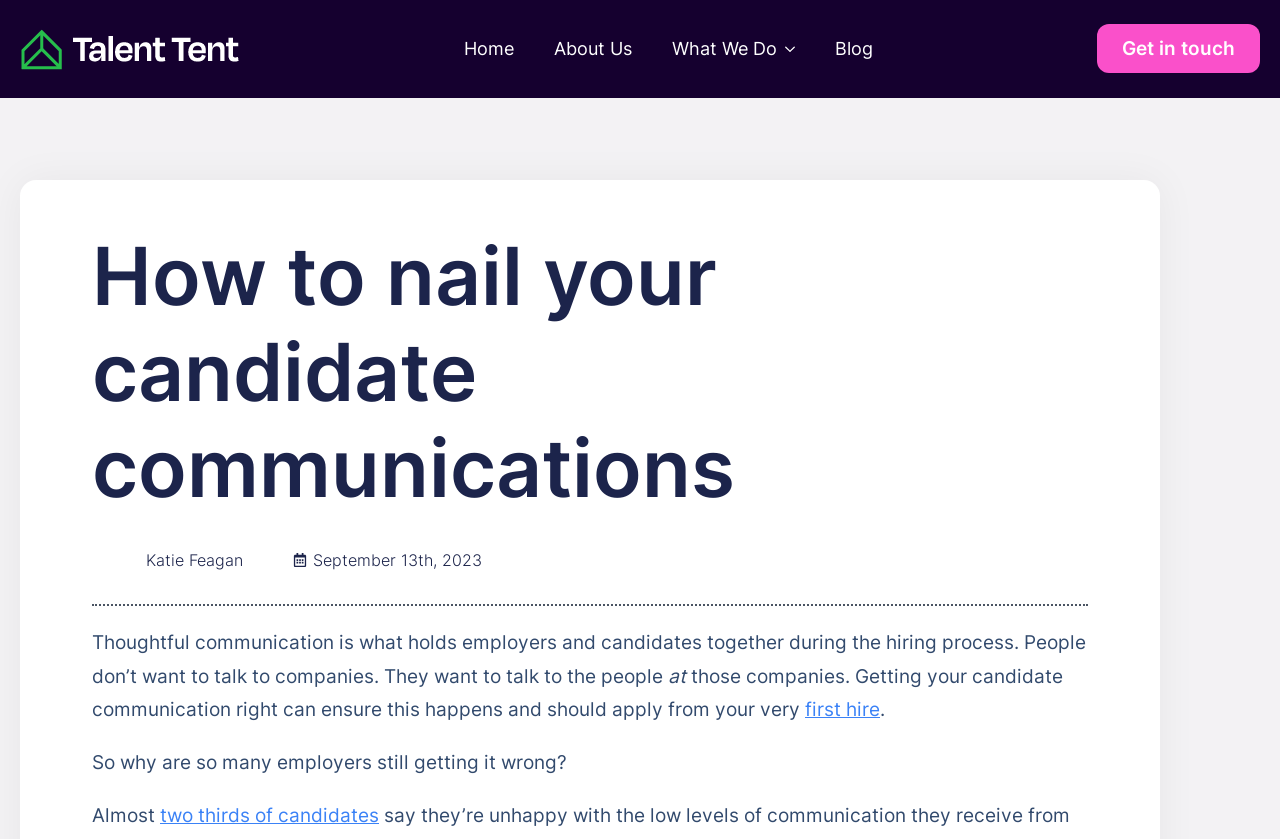Using the given description, provide the bounding box coordinates formatted as (top-left x, top-left y, bottom-right x, bottom-right y), with all values being floating point numbers between 0 and 1. Description: About Us

[0.417, 0.024, 0.509, 0.092]